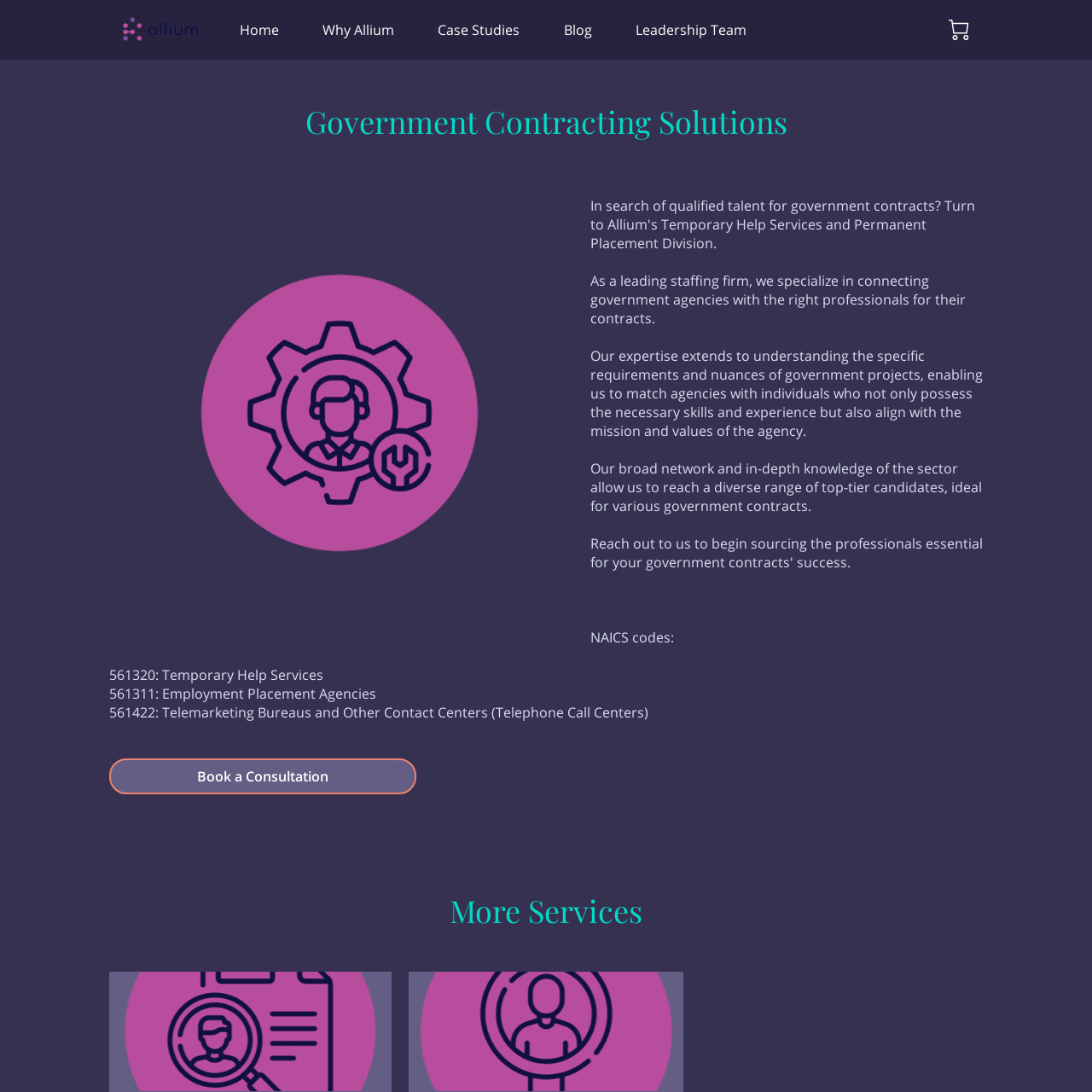How many links are in the top navigation menu?
Look at the image and answer with only one word or phrase.

Five